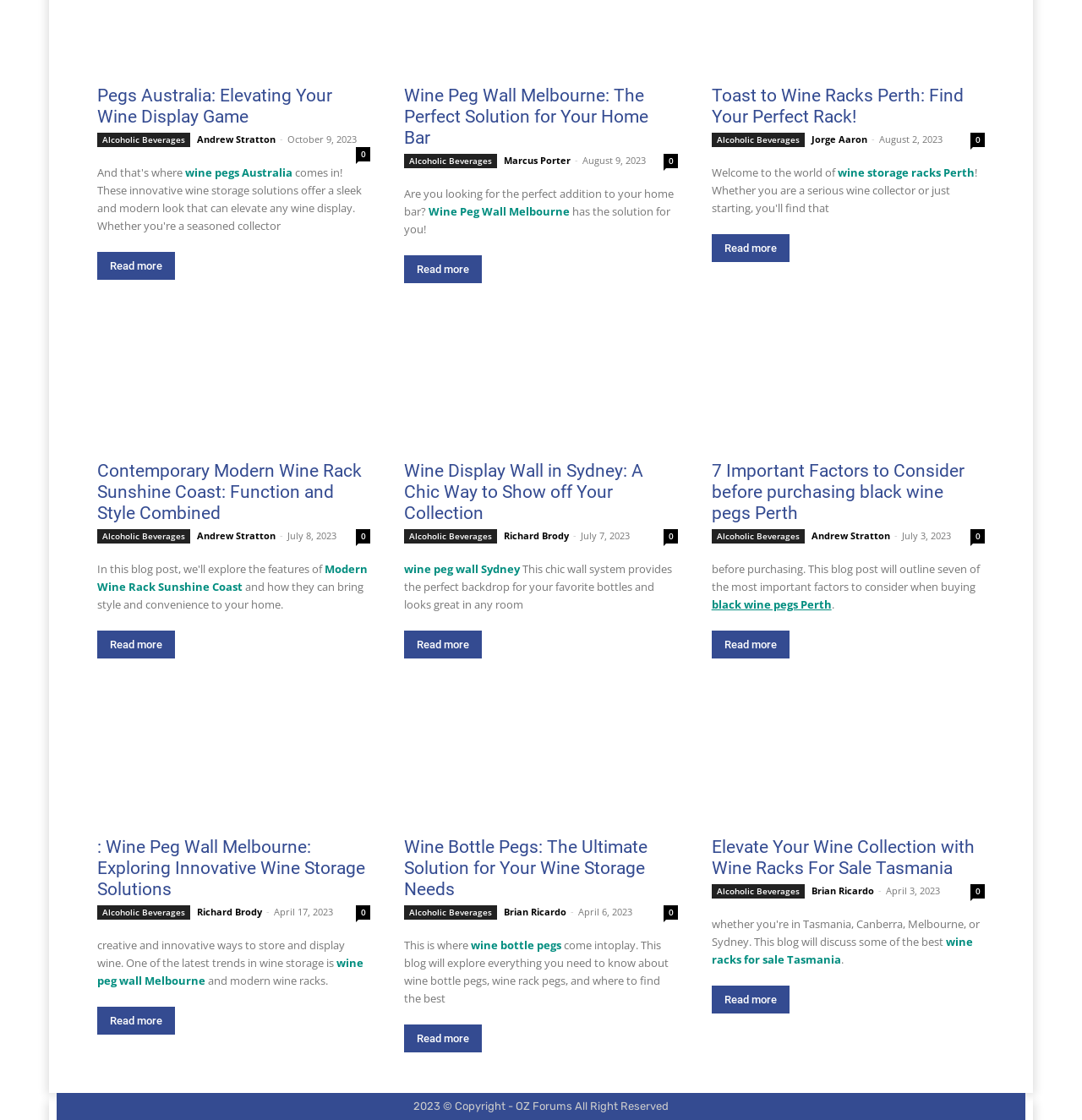What is the topic of the webpage?
Please ensure your answer to the question is detailed and covers all necessary aspects.

Based on the headings and content of the webpage, it appears to be focused on wine storage and display solutions, with various articles and blog posts discussing different aspects of wine racks, pegs, and walls.